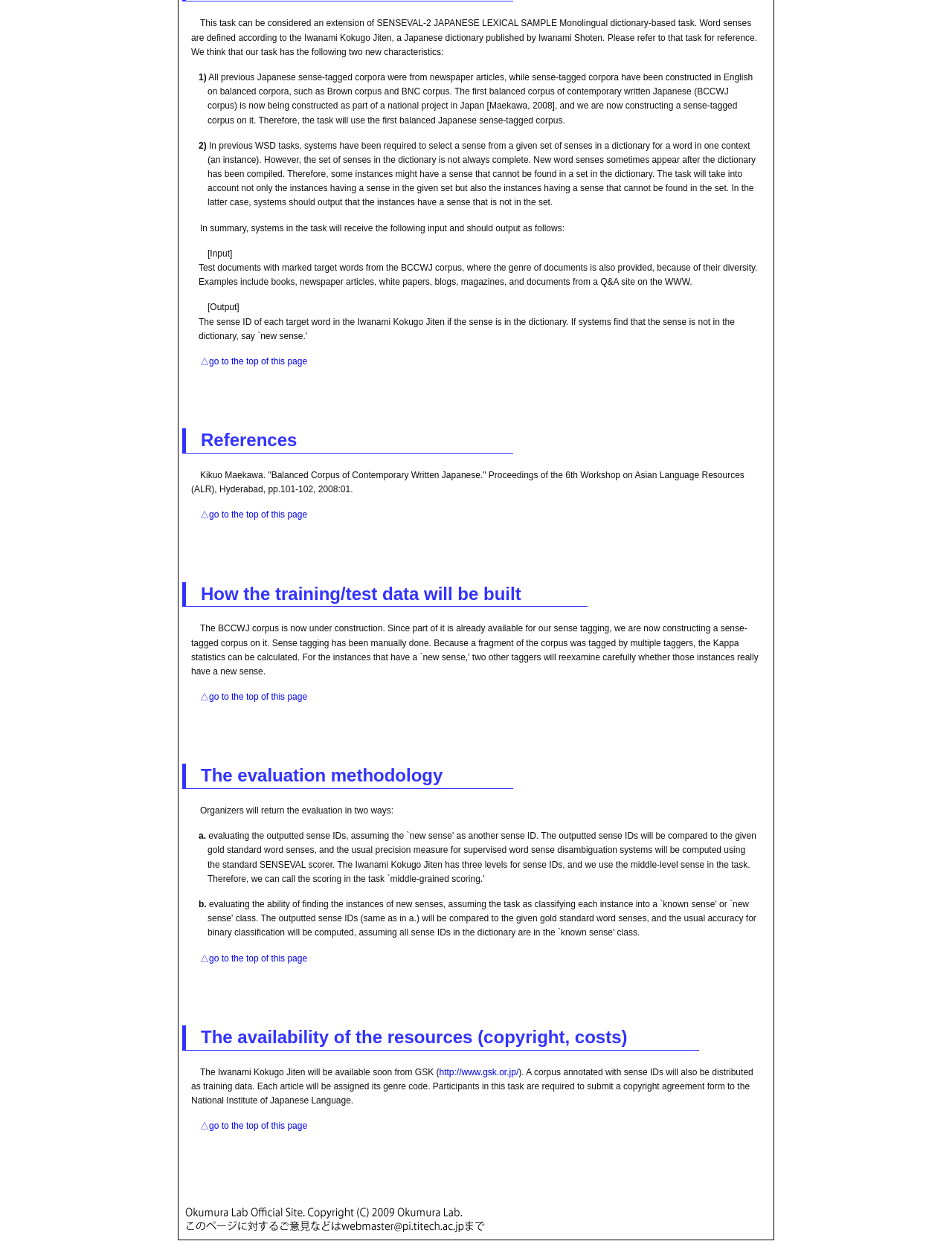Respond with a single word or phrase for the following question: 
What is the organization providing the Iwanami Kokugo Jiten?

GSK